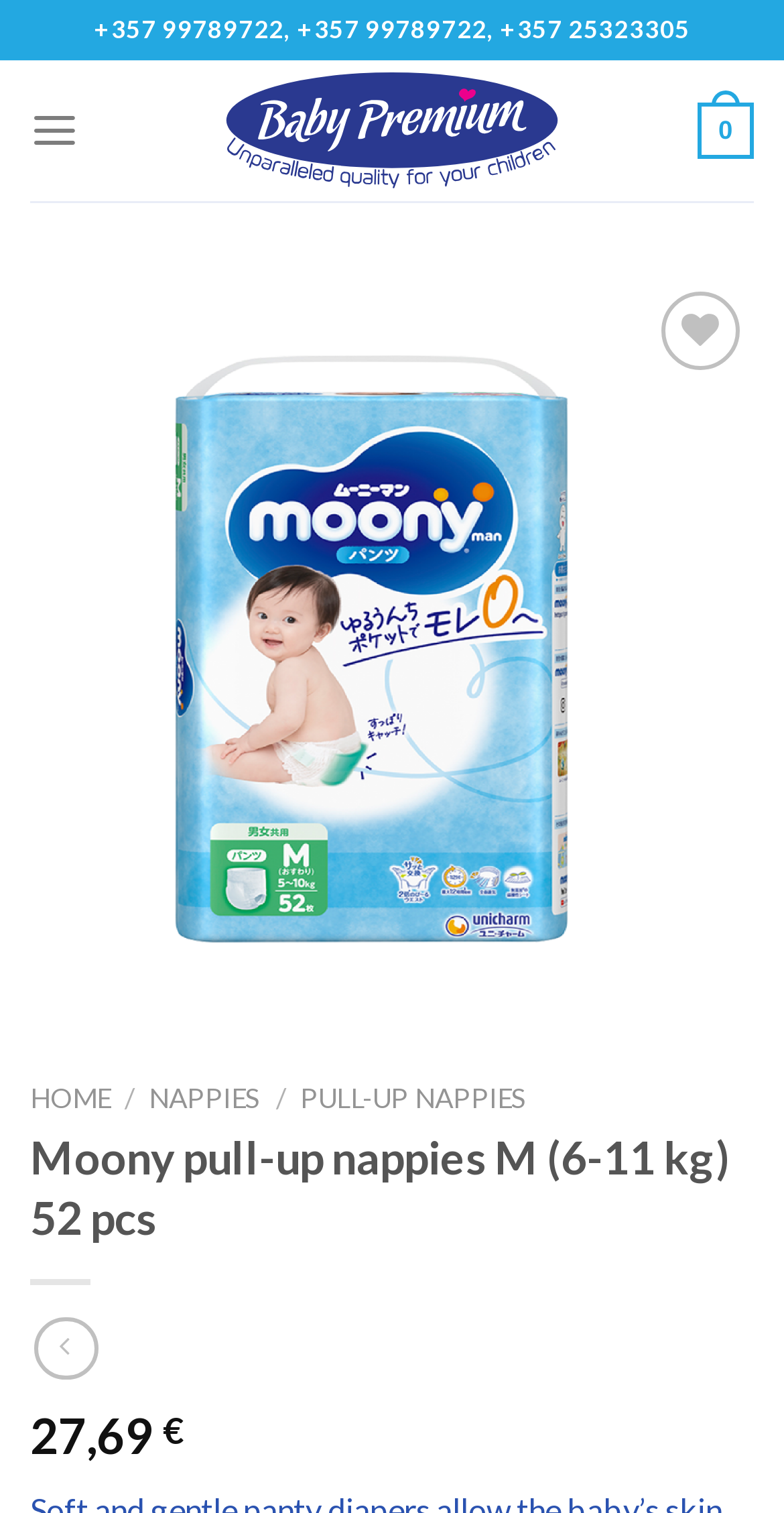Please determine the bounding box coordinates of the element's region to click for the following instruction: "Add to wishlist".

[0.813, 0.258, 0.936, 0.333]